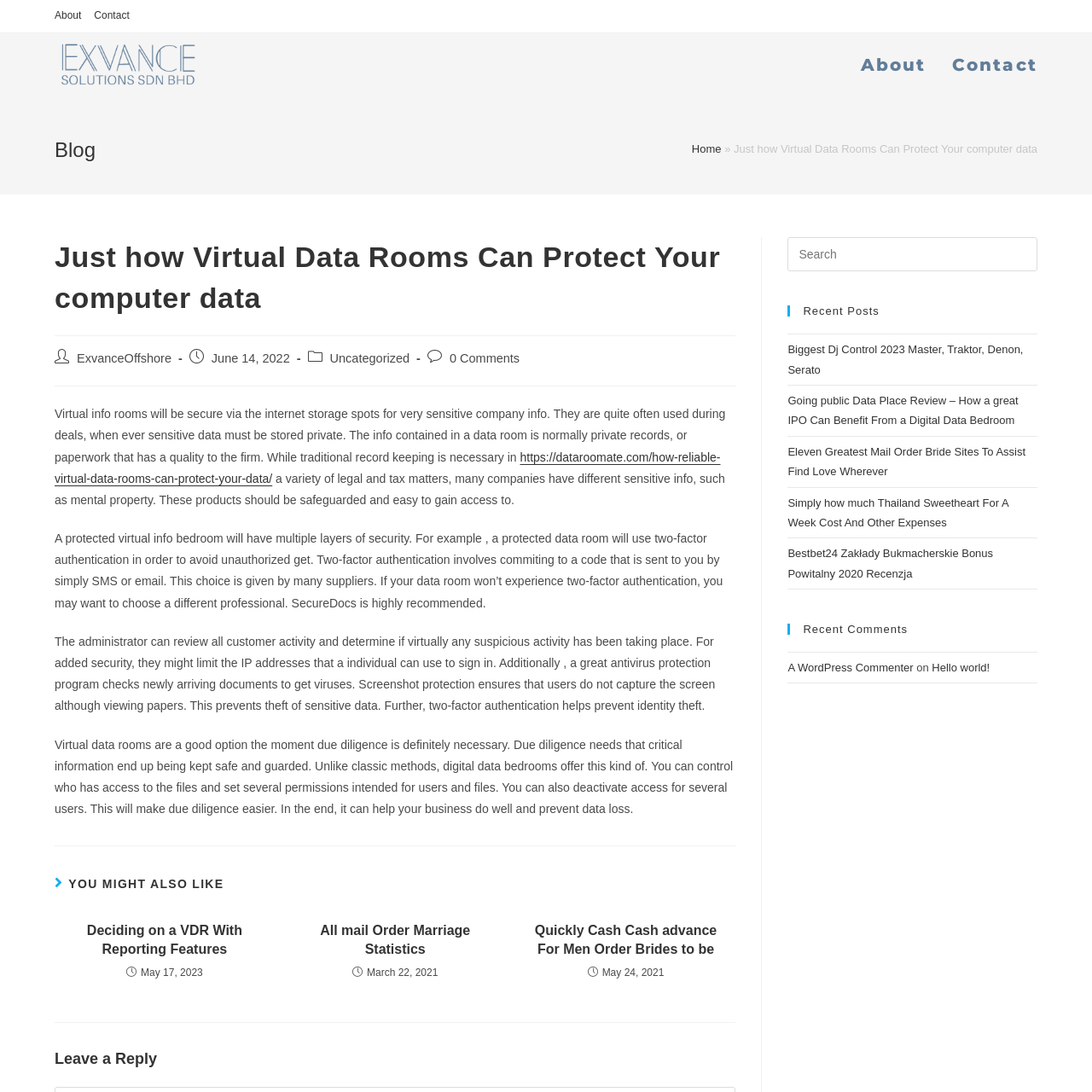Identify the bounding box coordinates of the region I need to click to complete this instruction: "View the 'Recent Posts' section".

[0.721, 0.28, 0.95, 0.29]